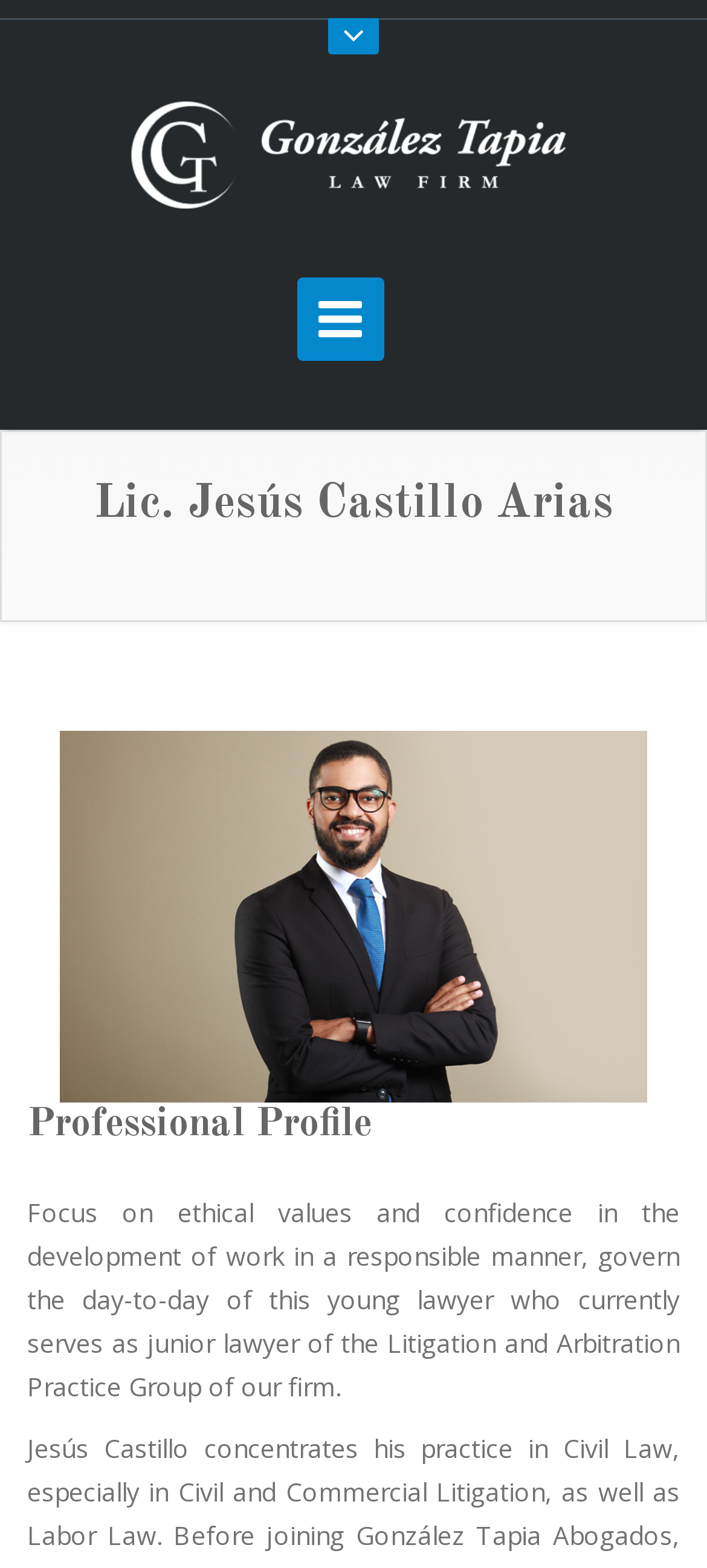What is the name of the law firm?
Please respond to the question with a detailed and well-explained answer.

I found the name of the law firm by looking at the heading element with the text 'GTAbogados' which is located at the top of the webpage.